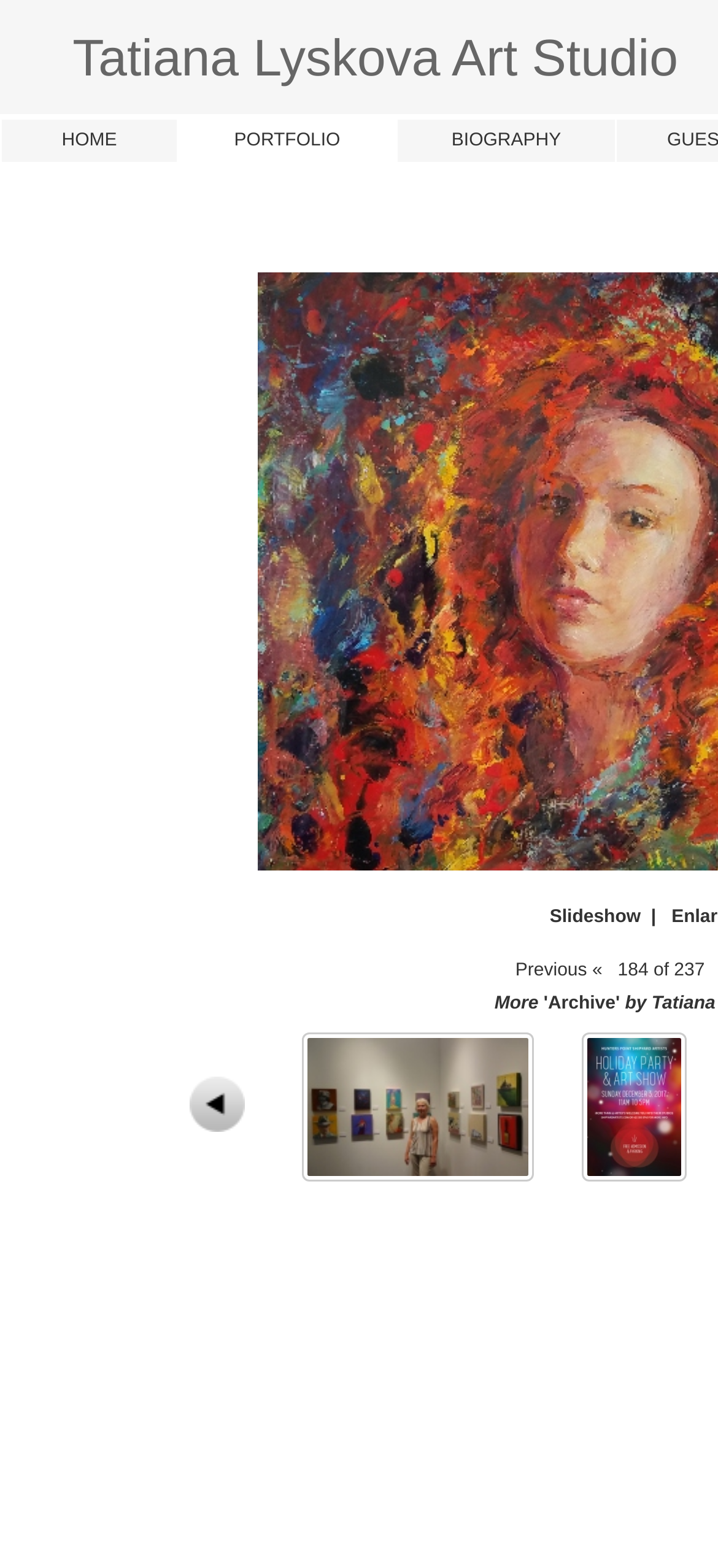Specify the bounding box coordinates (top-left x, top-left y, bottom-right x, bottom-right y) of the UI element in the screenshot that matches this description: PORTFOLIO

[0.249, 0.076, 0.551, 0.103]